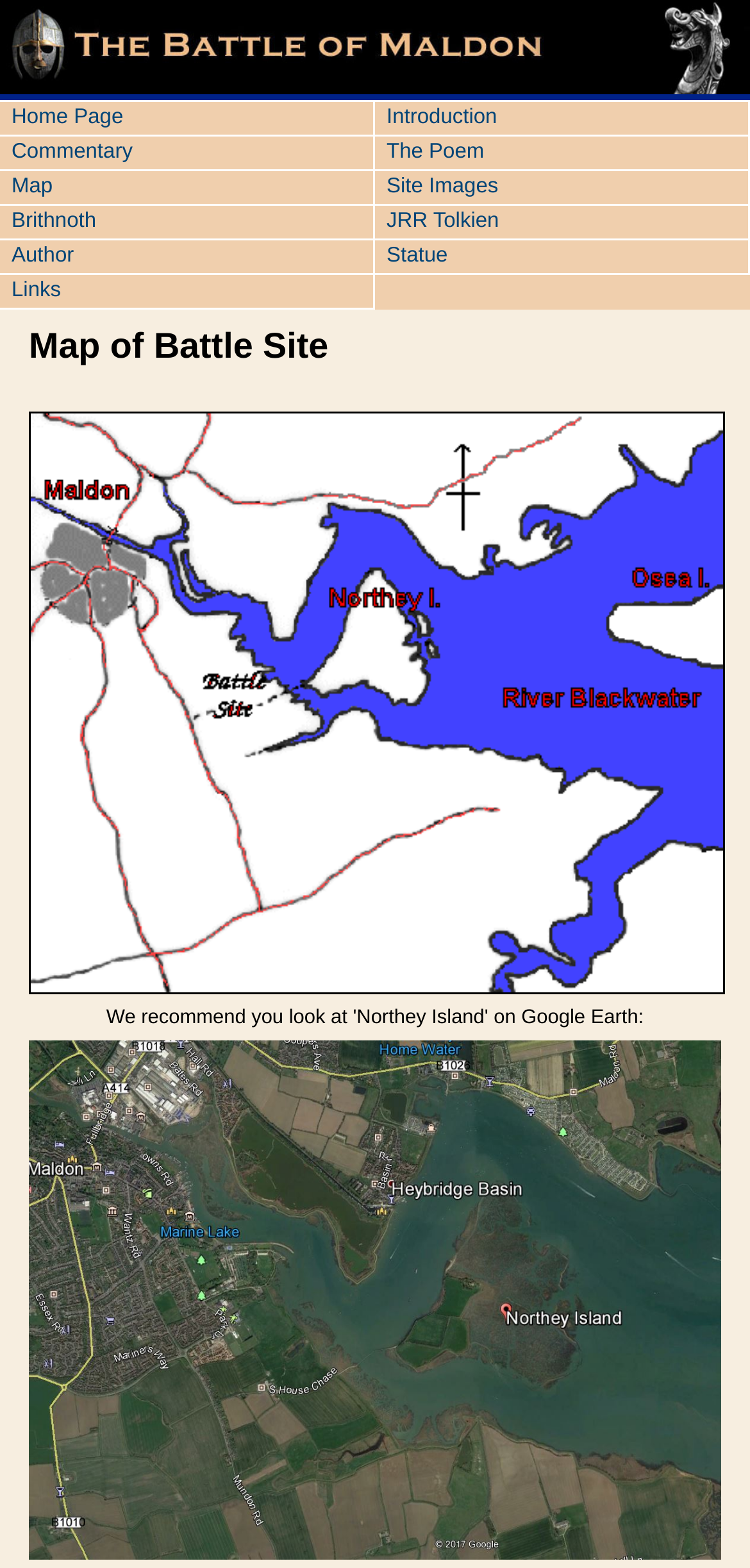Please identify the bounding box coordinates of the area I need to click to accomplish the following instruction: "go to home page".

[0.0, 0.064, 0.5, 0.085]